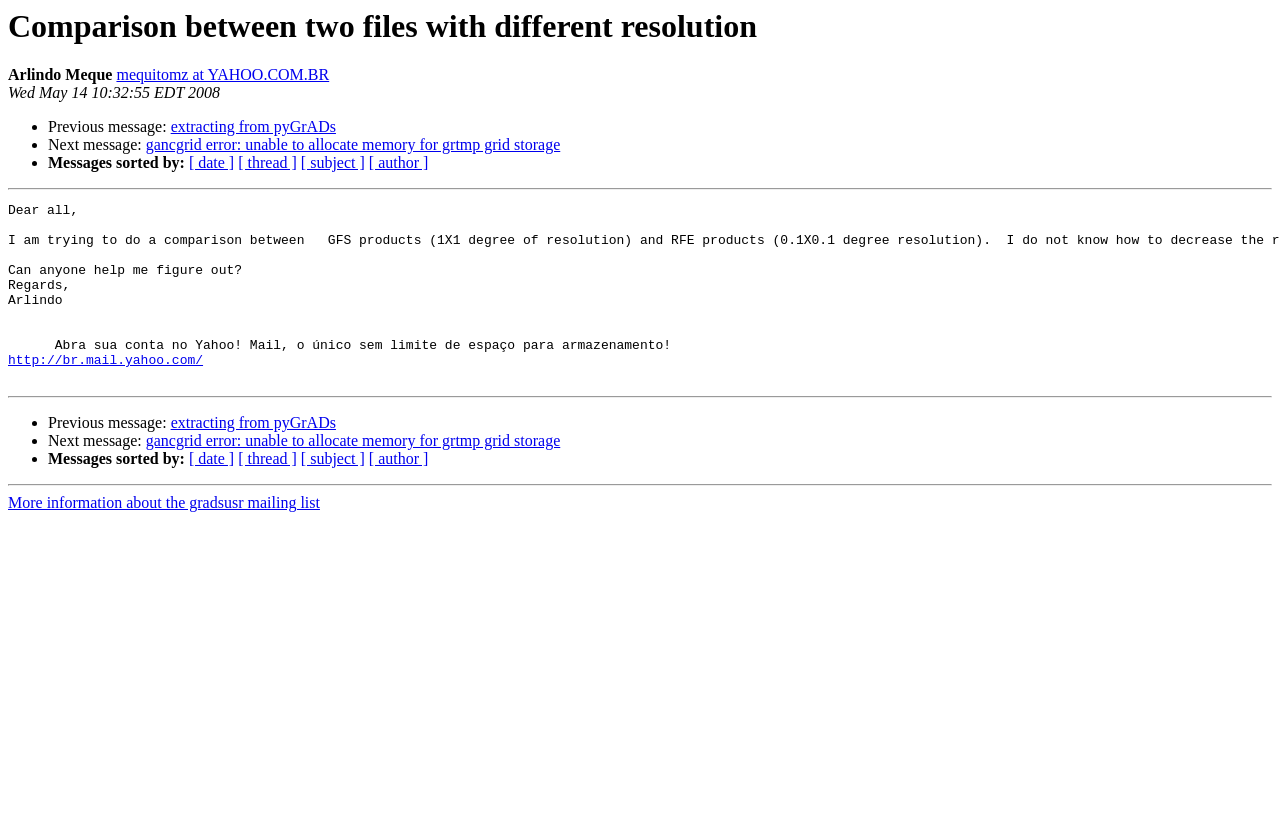What is the previous message about?
Respond to the question with a single word or phrase according to the image.

extracting from pyGrADs